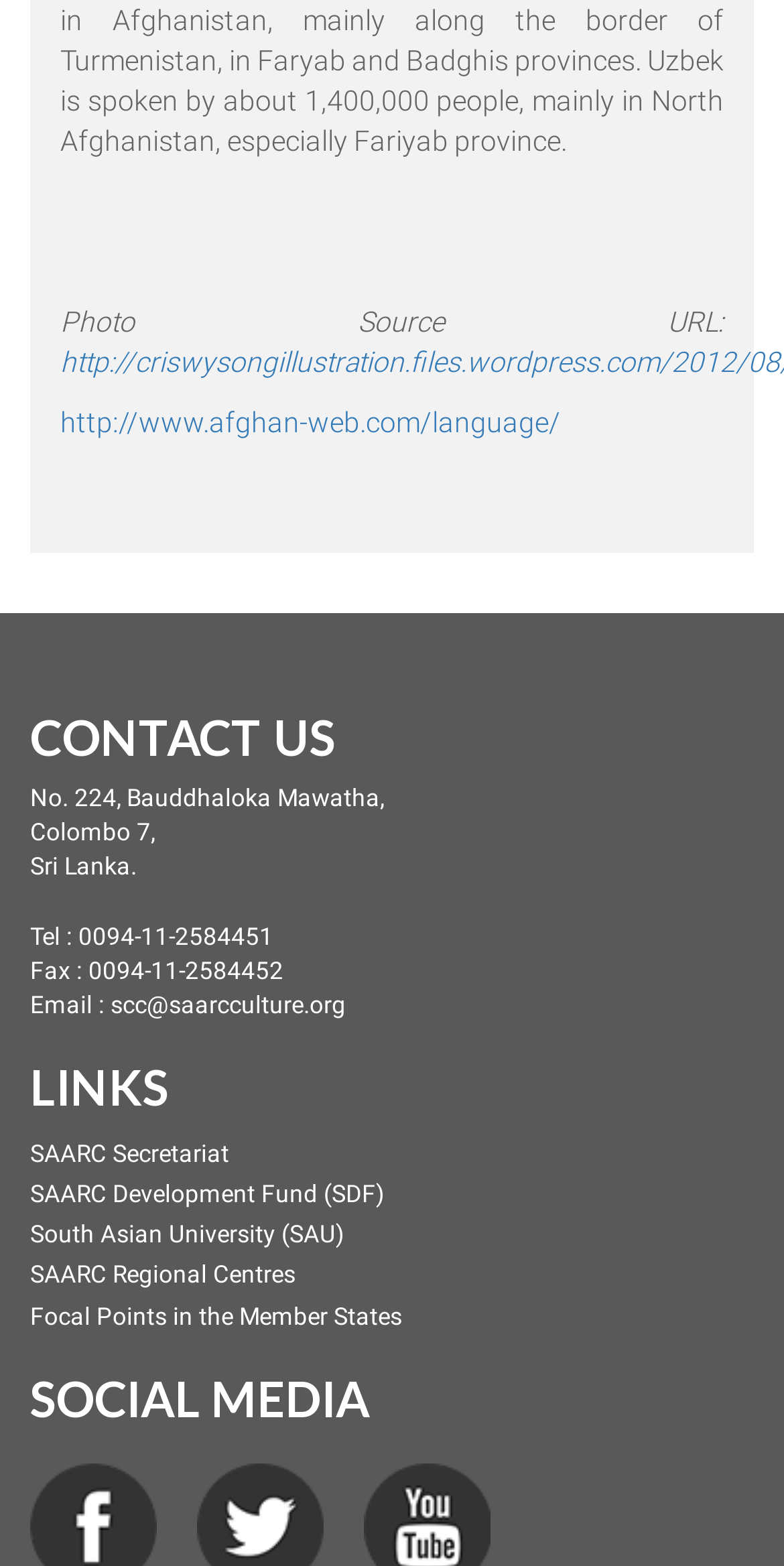Please respond to the question using a single word or phrase:
How many links are under the 'LINKS' heading?

5